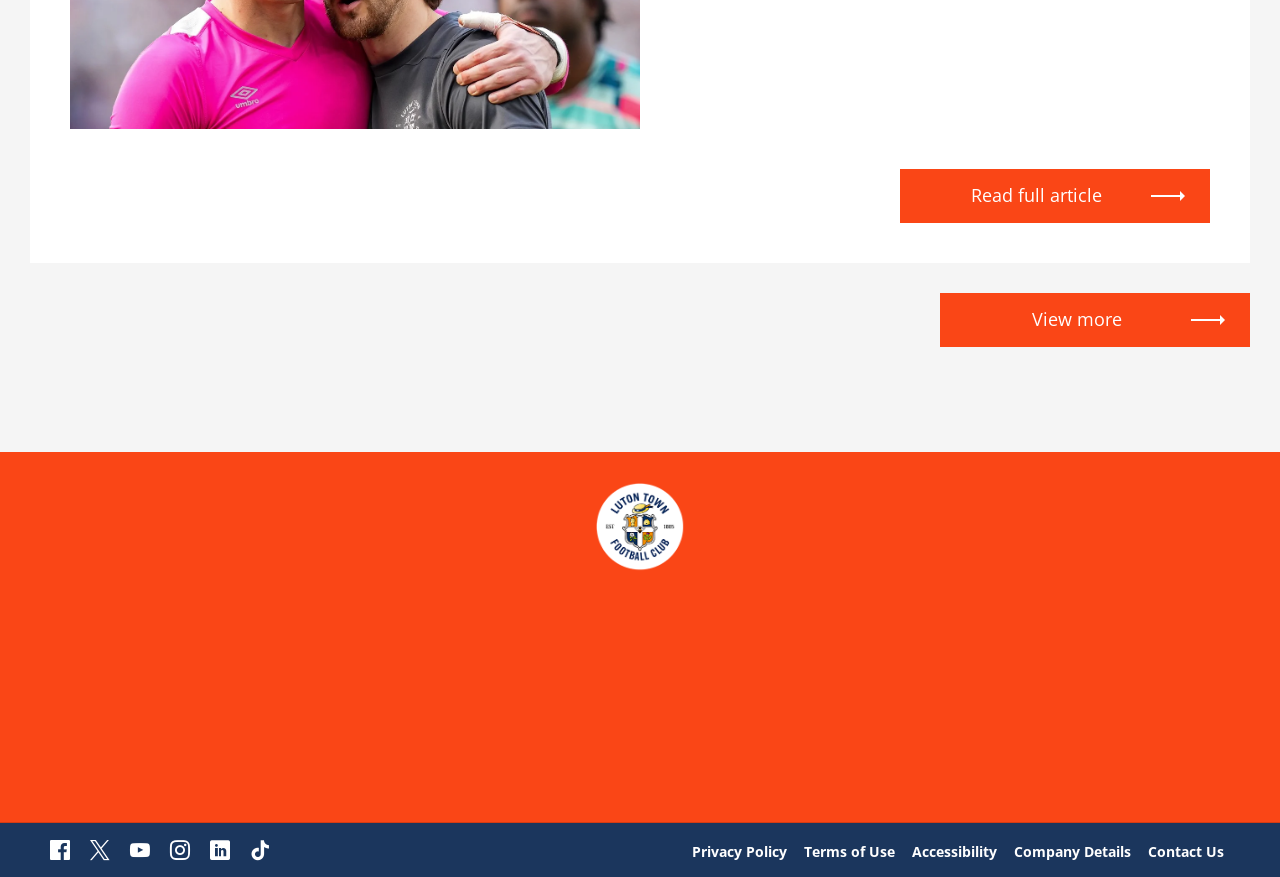Find the bounding box coordinates of the element you need to click on to perform this action: 'Visit Facebook'. The coordinates should be represented by four float values between 0 and 1, in the format [left, top, right, bottom].

[0.039, 0.956, 0.055, 0.989]